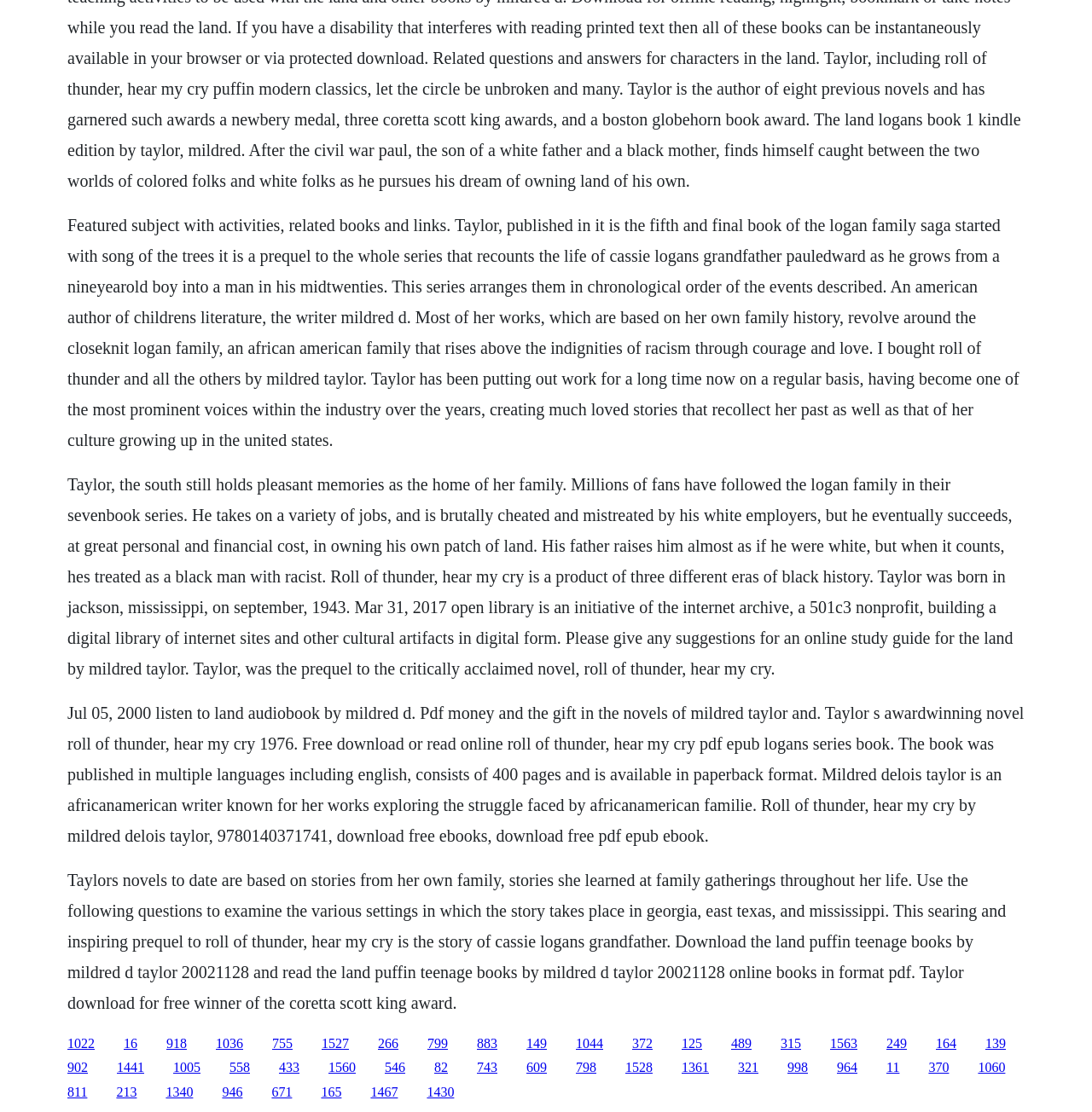Reply to the question with a single word or phrase:
Who is the author of the Logan family saga?

Mildred D. Taylor